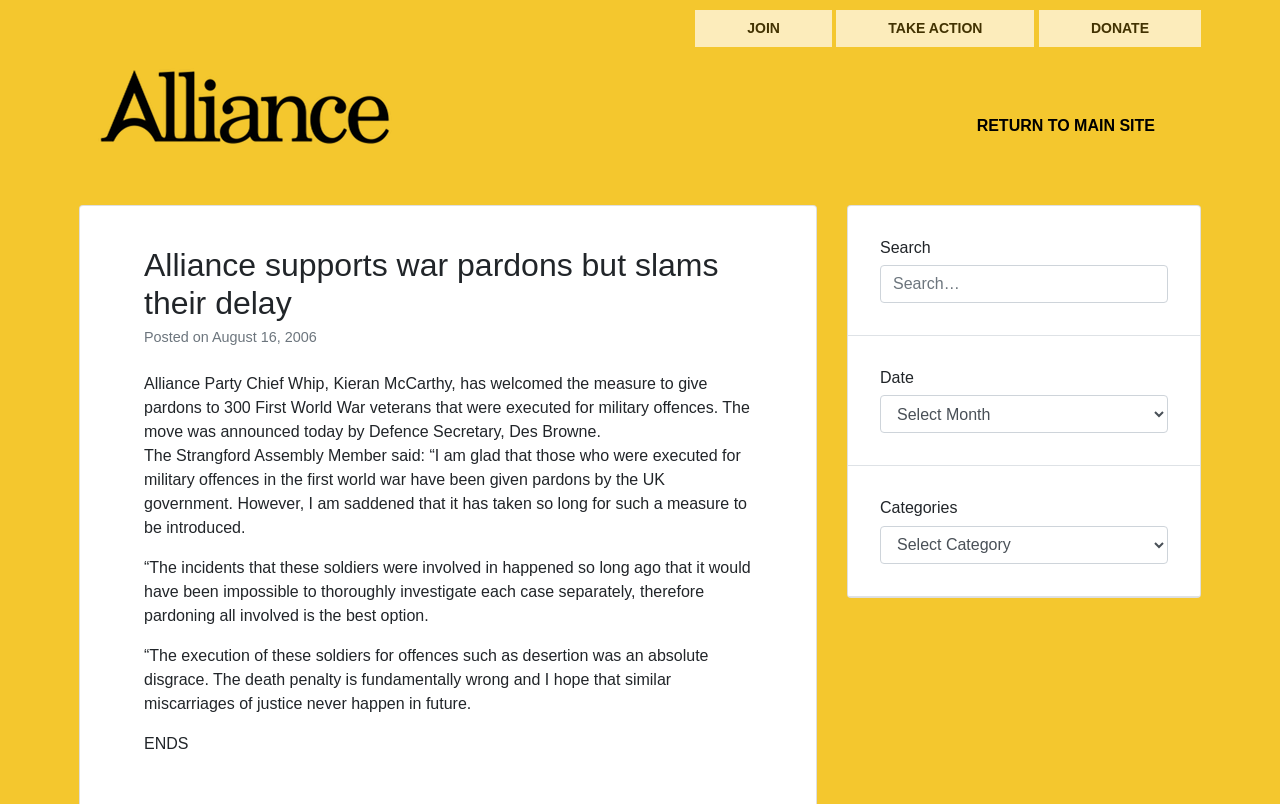From the screenshot, find the bounding box of the UI element matching this description: "Donate". Supply the bounding box coordinates in the form [left, top, right, bottom], each a float between 0 and 1.

[0.812, 0.012, 0.938, 0.058]